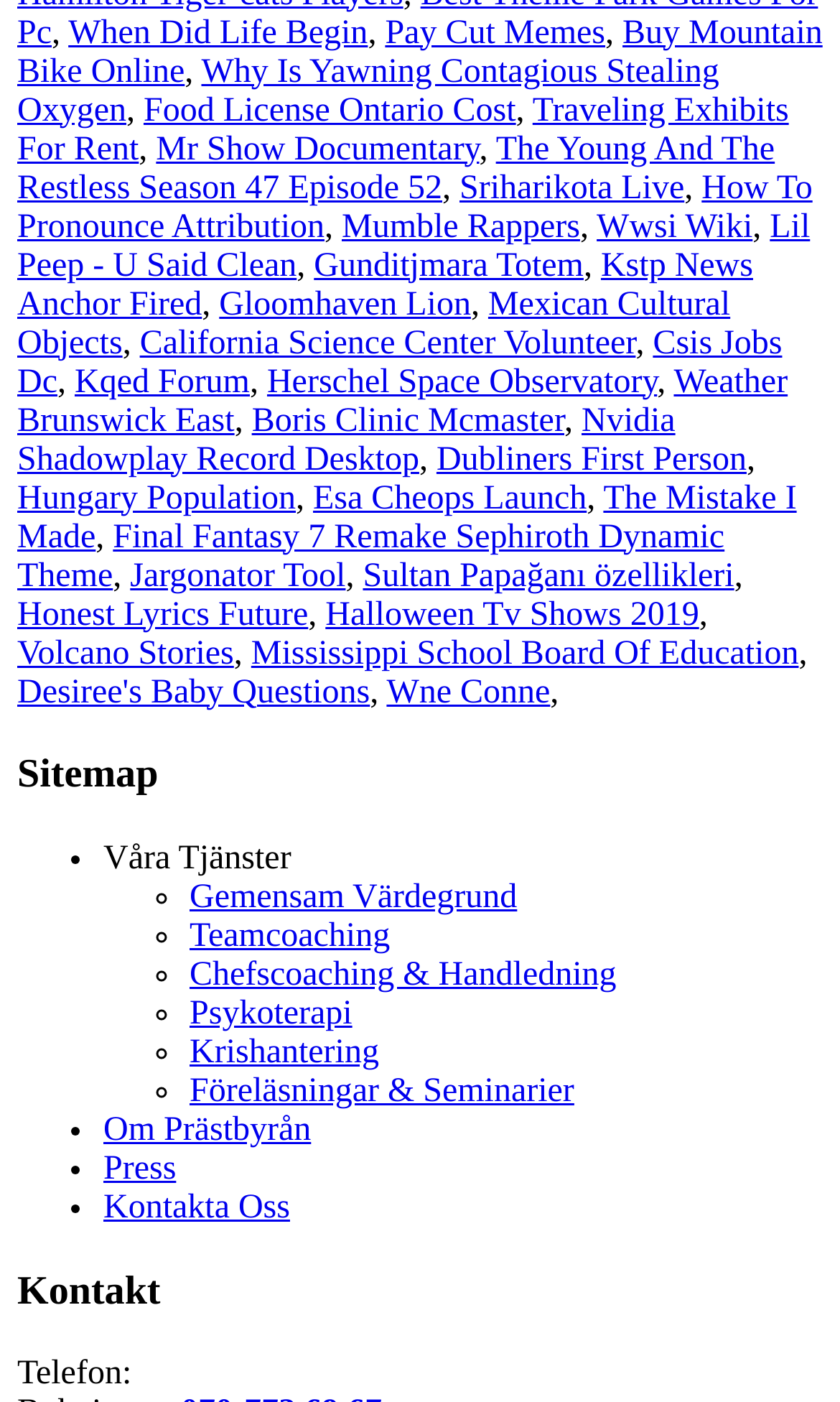Answer the question with a single word or phrase: 
How many headings are there on the webpage?

2